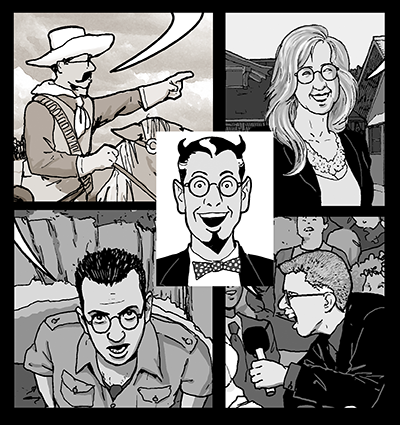What is the character with round glasses and a bowtie presenting?
Refer to the image and provide a detailed answer to the question.

The character with round glasses and a bowtie, located at the center of the image, is designed to symbolize a mischievous presence, which presents a playful contrast to the other personalities in the collage.